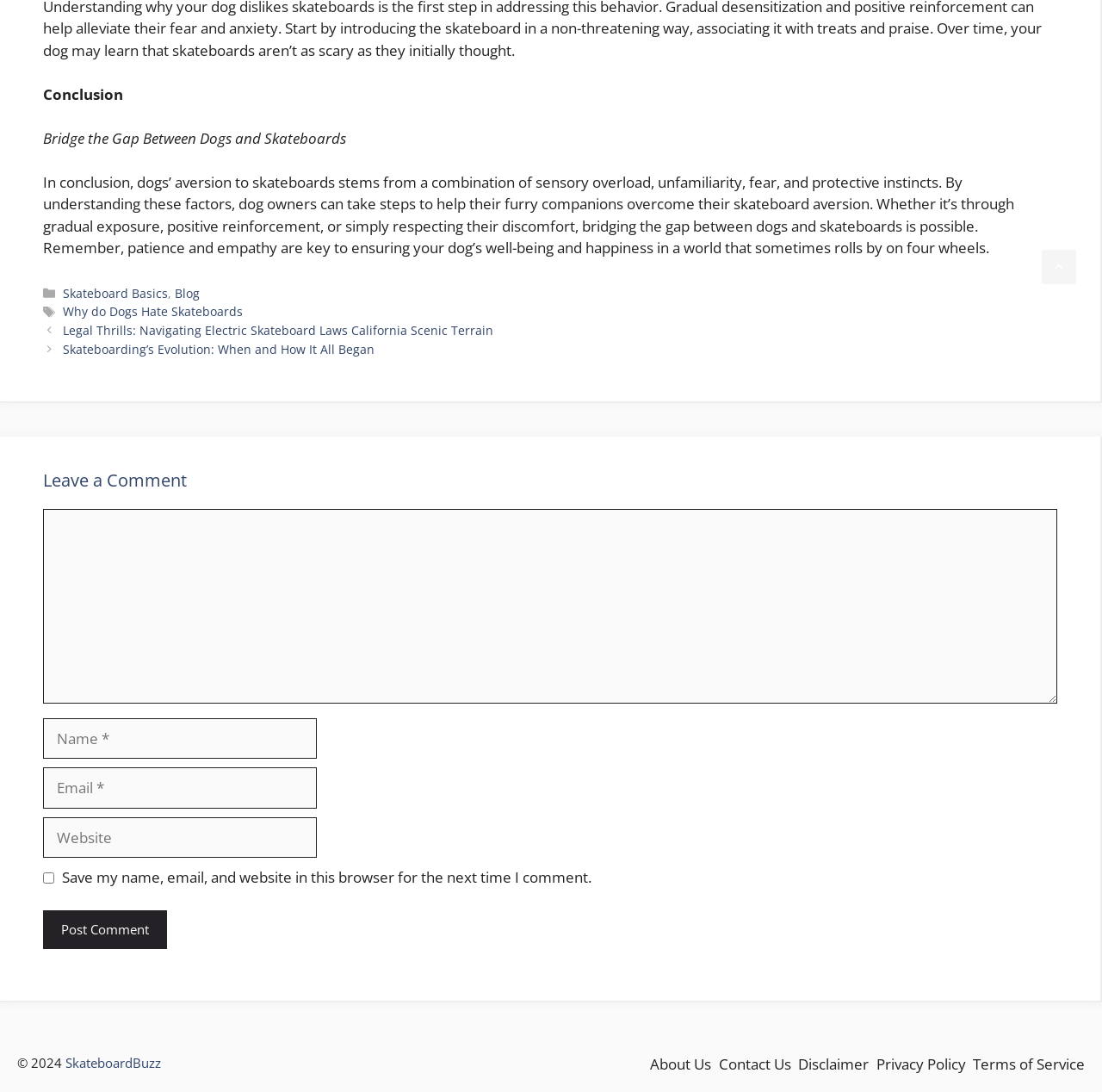Please identify the bounding box coordinates for the region that you need to click to follow this instruction: "Click the 'SkateboardBuzz' link".

[0.059, 0.965, 0.146, 0.981]